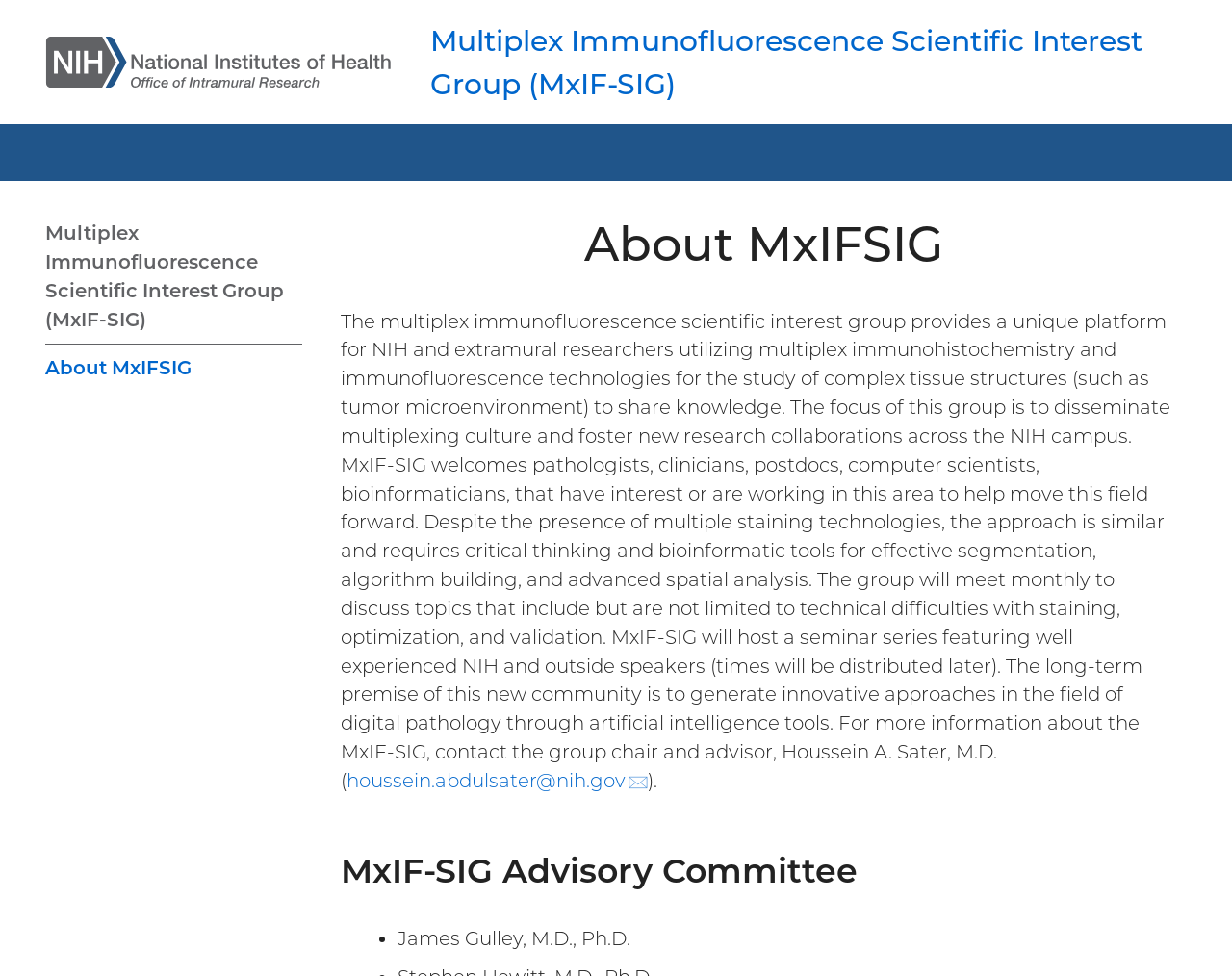Given the webpage screenshot and the description, determine the bounding box coordinates (top-left x, top-left y, bottom-right x, bottom-right y) that define the location of the UI element matching this description: Skip to main content

[0.0, 0.0, 0.022, 0.027]